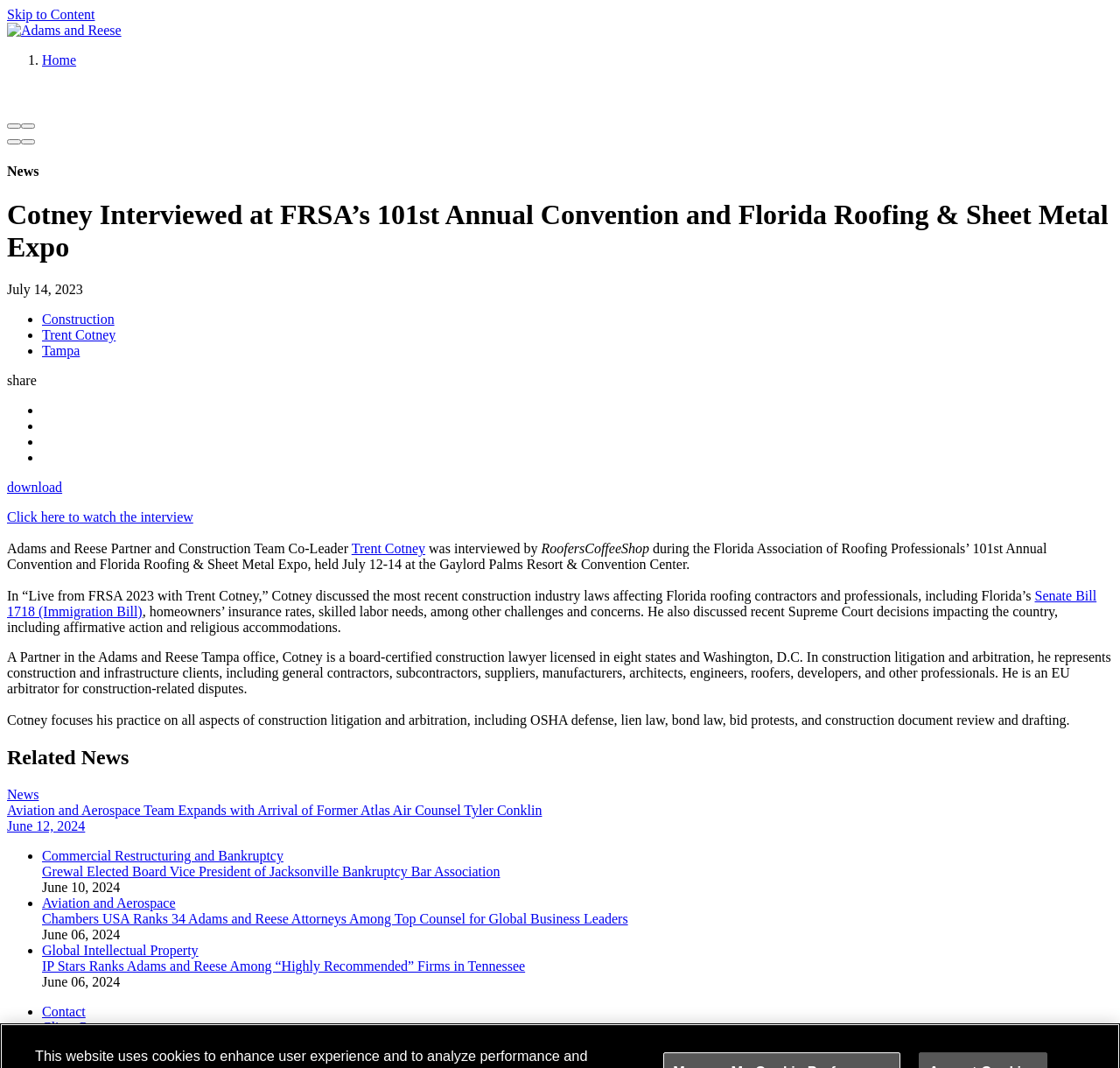Pinpoint the bounding box coordinates of the clickable element to carry out the following instruction: "Click on the 'Home' link."

[0.038, 0.049, 0.068, 0.063]